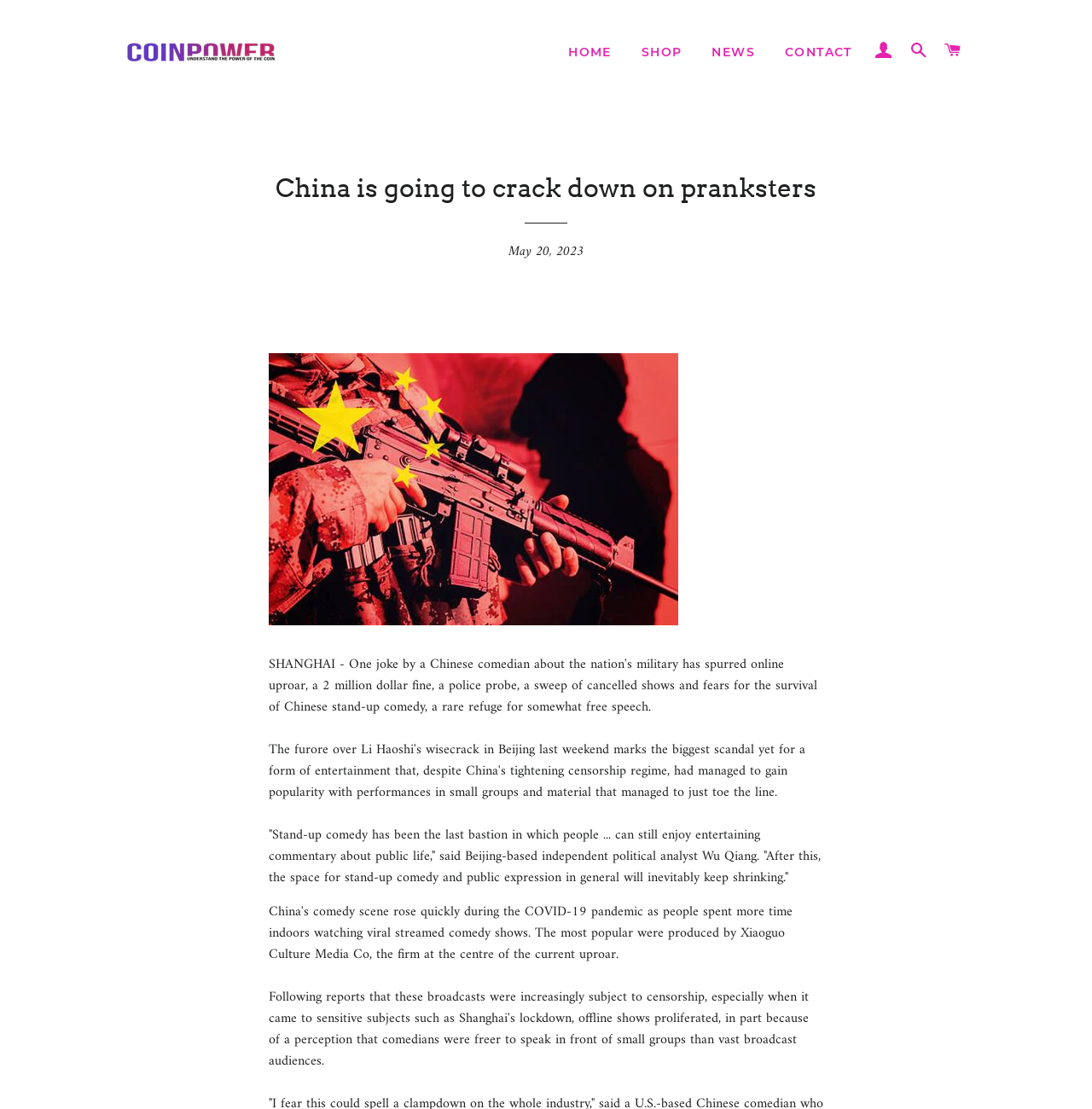Locate the bounding box coordinates of the element that should be clicked to execute the following instruction: "view shopping cart".

[0.859, 0.023, 0.887, 0.069]